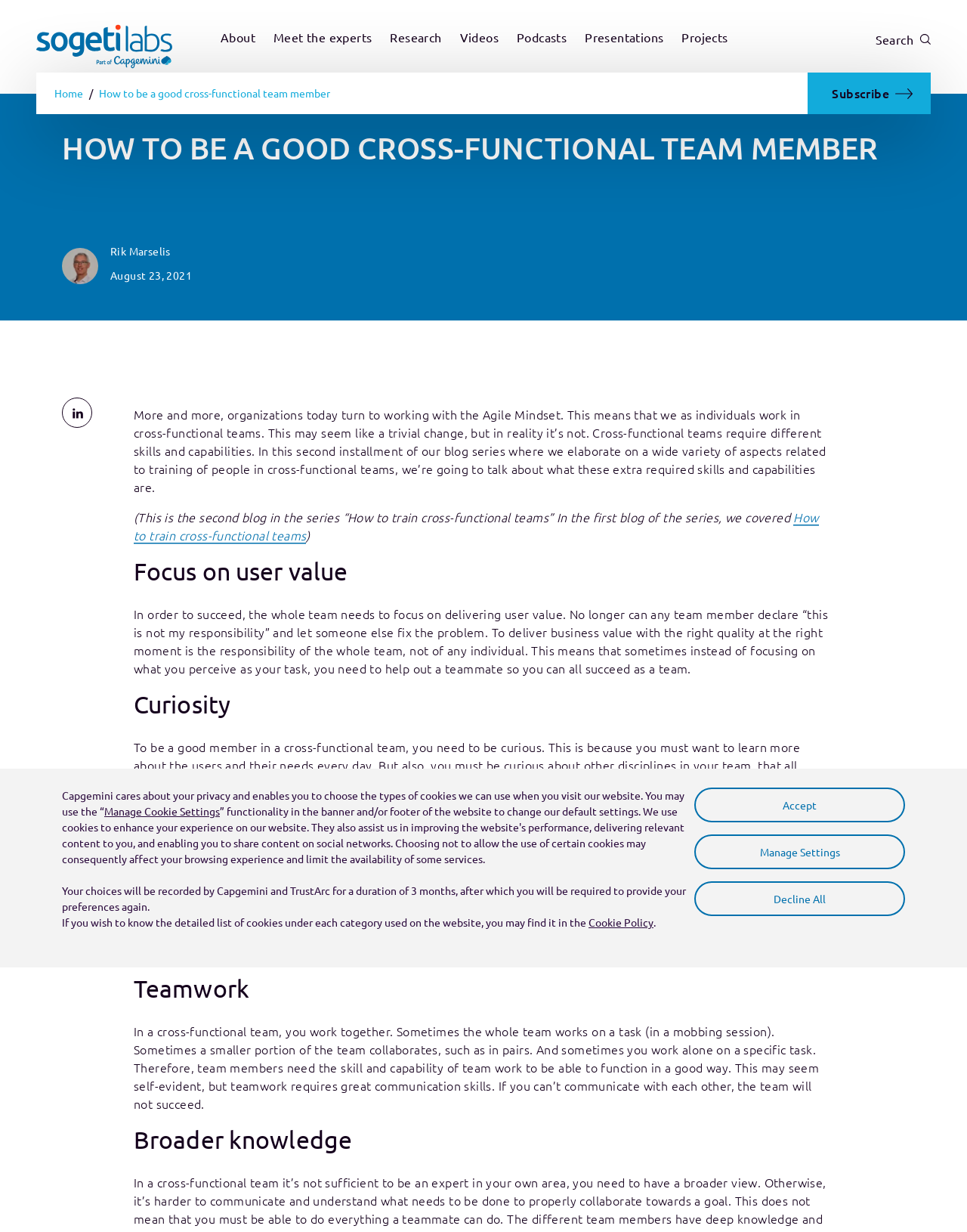Please give the bounding box coordinates of the area that should be clicked to fulfill the following instruction: "Contact via phone". The coordinates should be in the format of four float numbers from 0 to 1, i.e., [left, top, right, bottom].

None